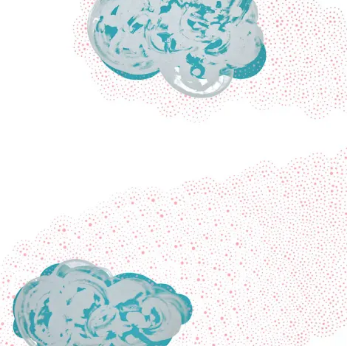What color palette is used in the artwork?
Answer the question with a thorough and detailed explanation.

The caption describes the abstract cloud-like forms in the artwork as being rendered in a 'soothing teal palette', which evokes a sense of serenity and fluidity.